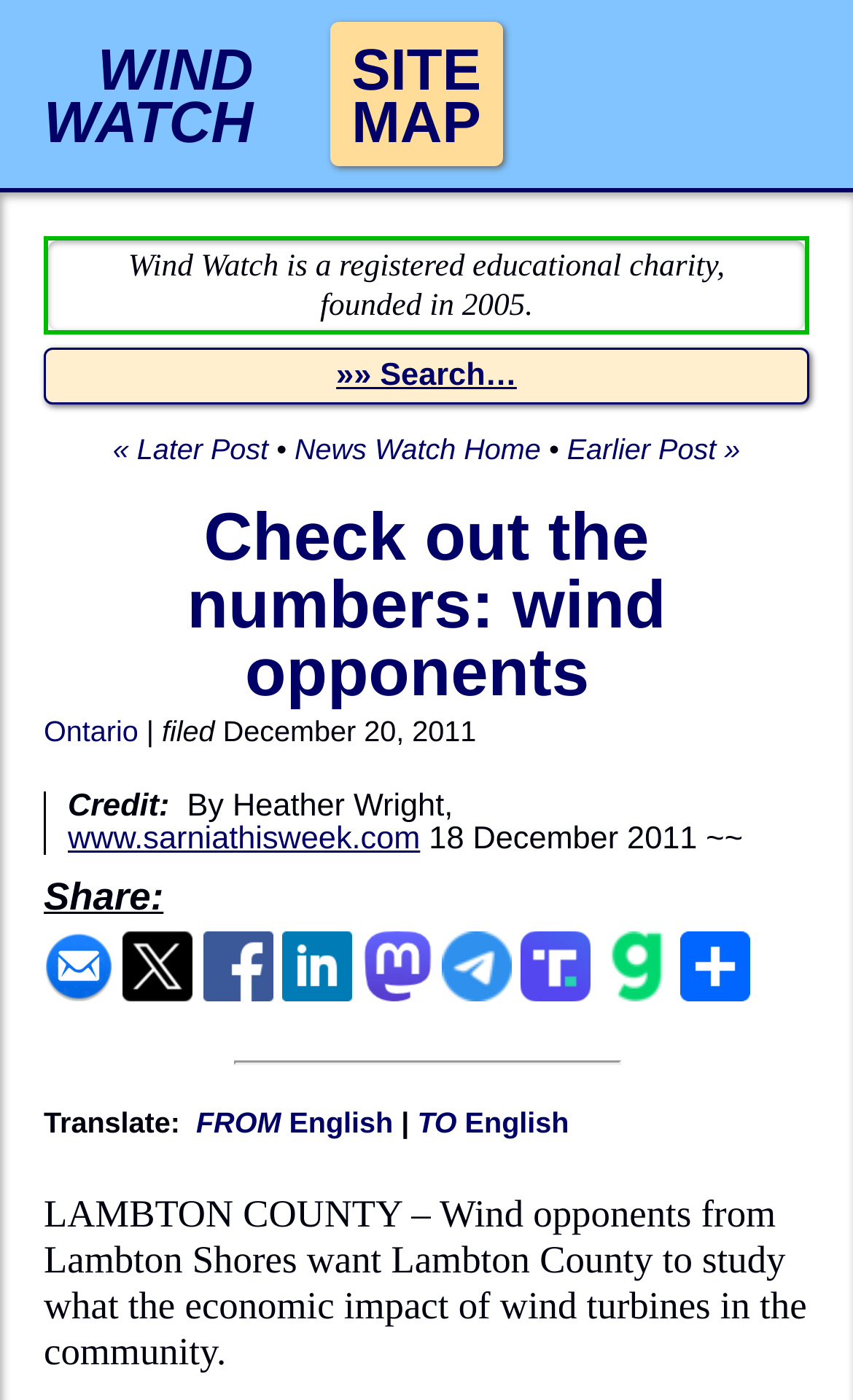Find the bounding box coordinates of the area to click in order to follow the instruction: "Share this article via e-mail".

[0.051, 0.69, 0.133, 0.721]